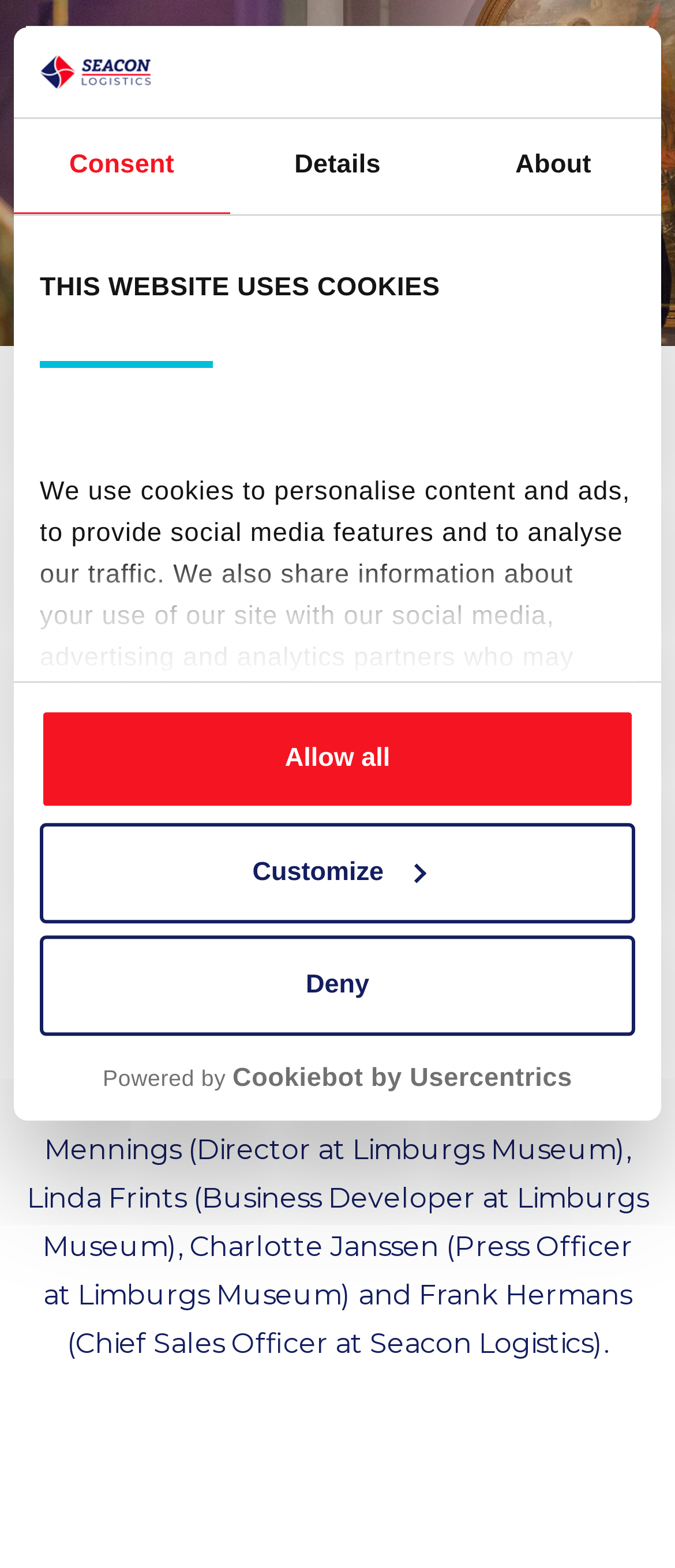How many language options are available?
Answer with a single word or phrase, using the screenshot for reference.

3